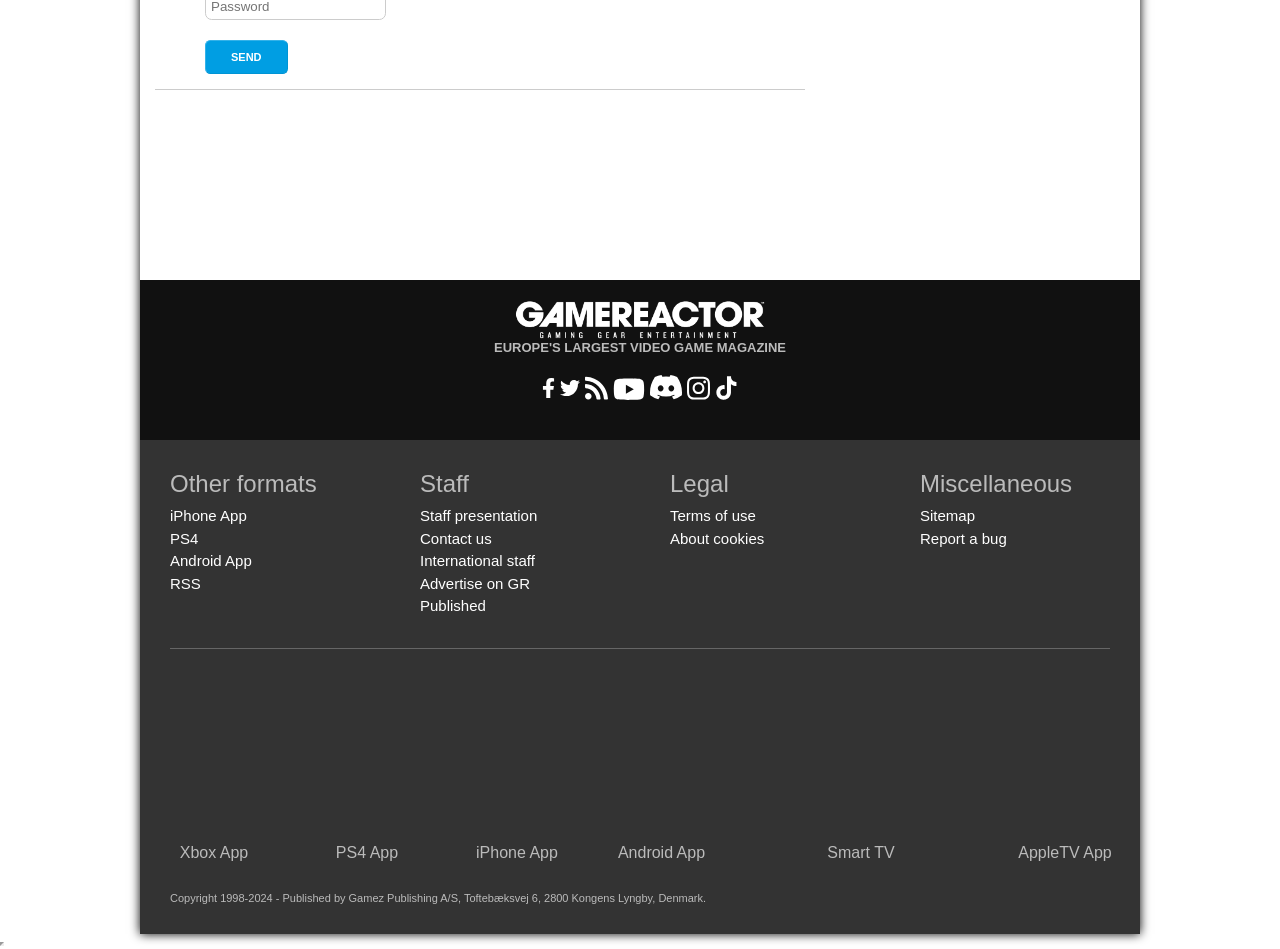Please determine the bounding box coordinates of the element's region to click for the following instruction: "View the terms of use".

[0.523, 0.535, 0.591, 0.553]